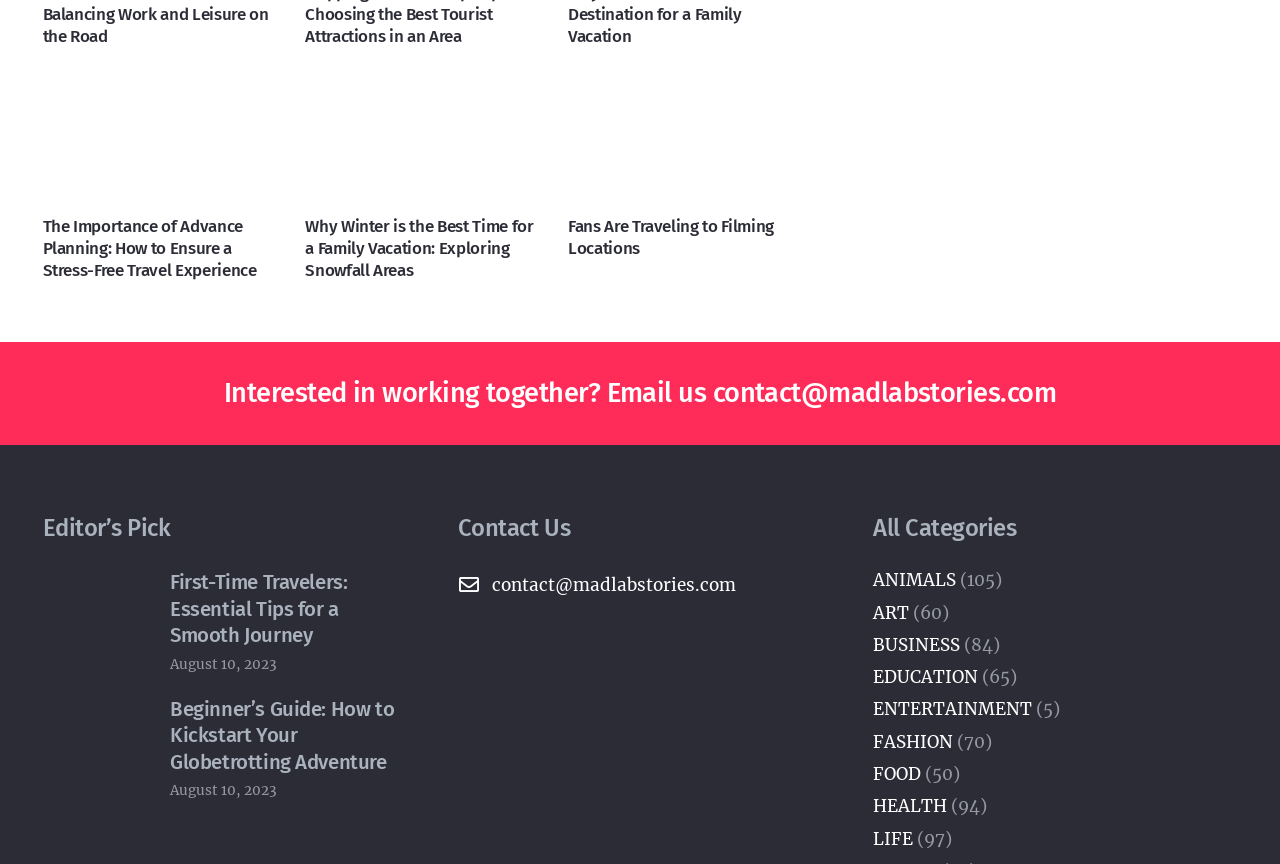Find the bounding box coordinates for the area that must be clicked to perform this action: "Read the article about advance planning for a stress-free travel experience".

[0.033, 0.091, 0.219, 0.117]